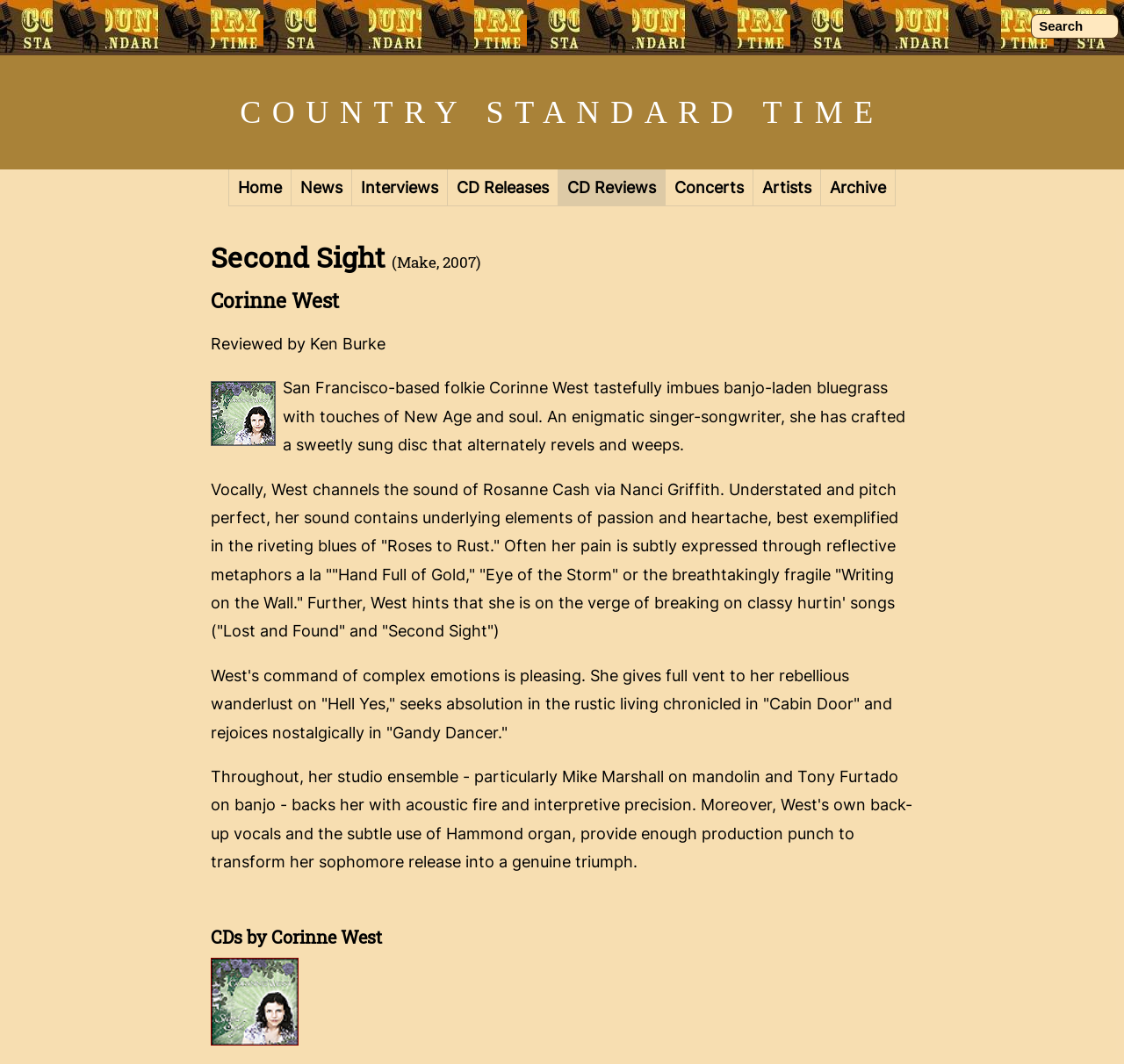Answer the following query concisely with a single word or phrase:
Who wrote the review?

Ken Burke